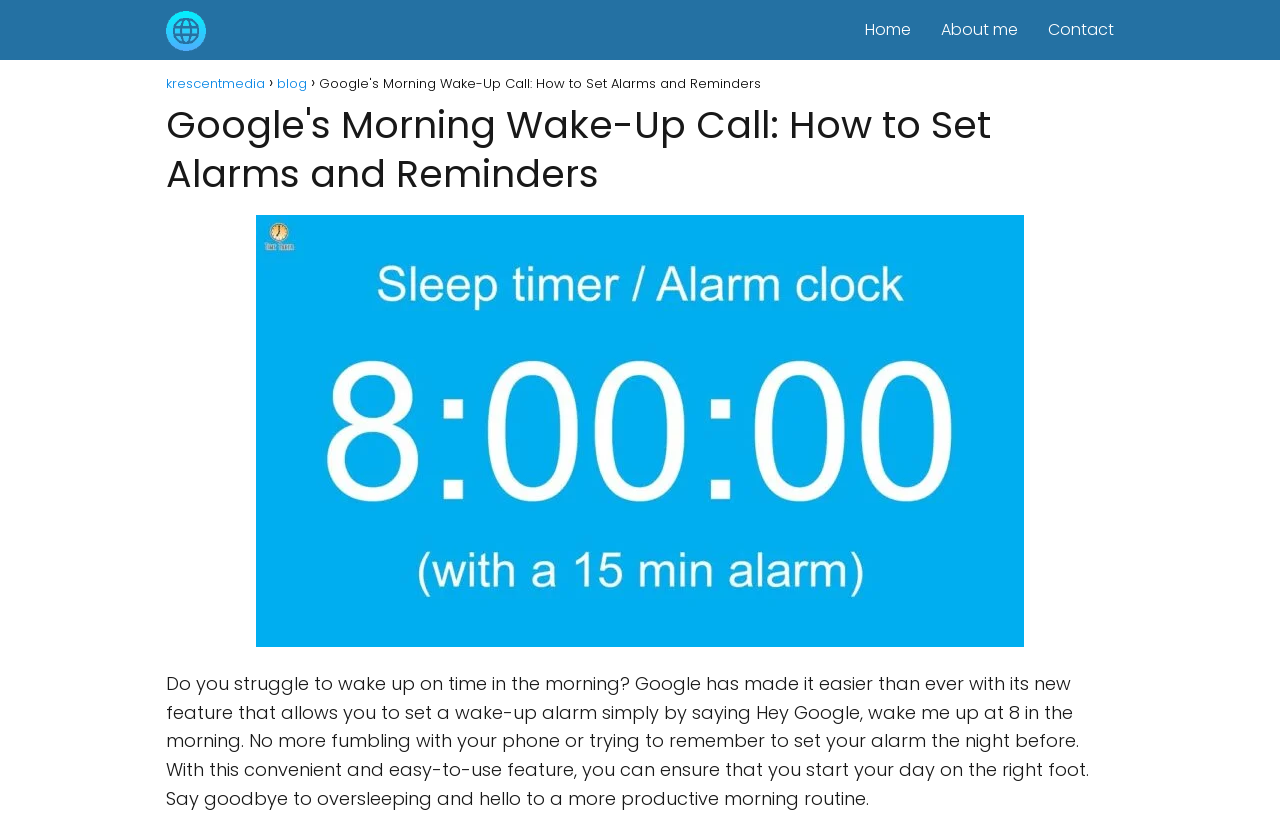Find the bounding box coordinates for the UI element whose description is: "About me". The coordinates should be four float numbers between 0 and 1, in the format [left, top, right, bottom].

[0.735, 0.022, 0.795, 0.049]